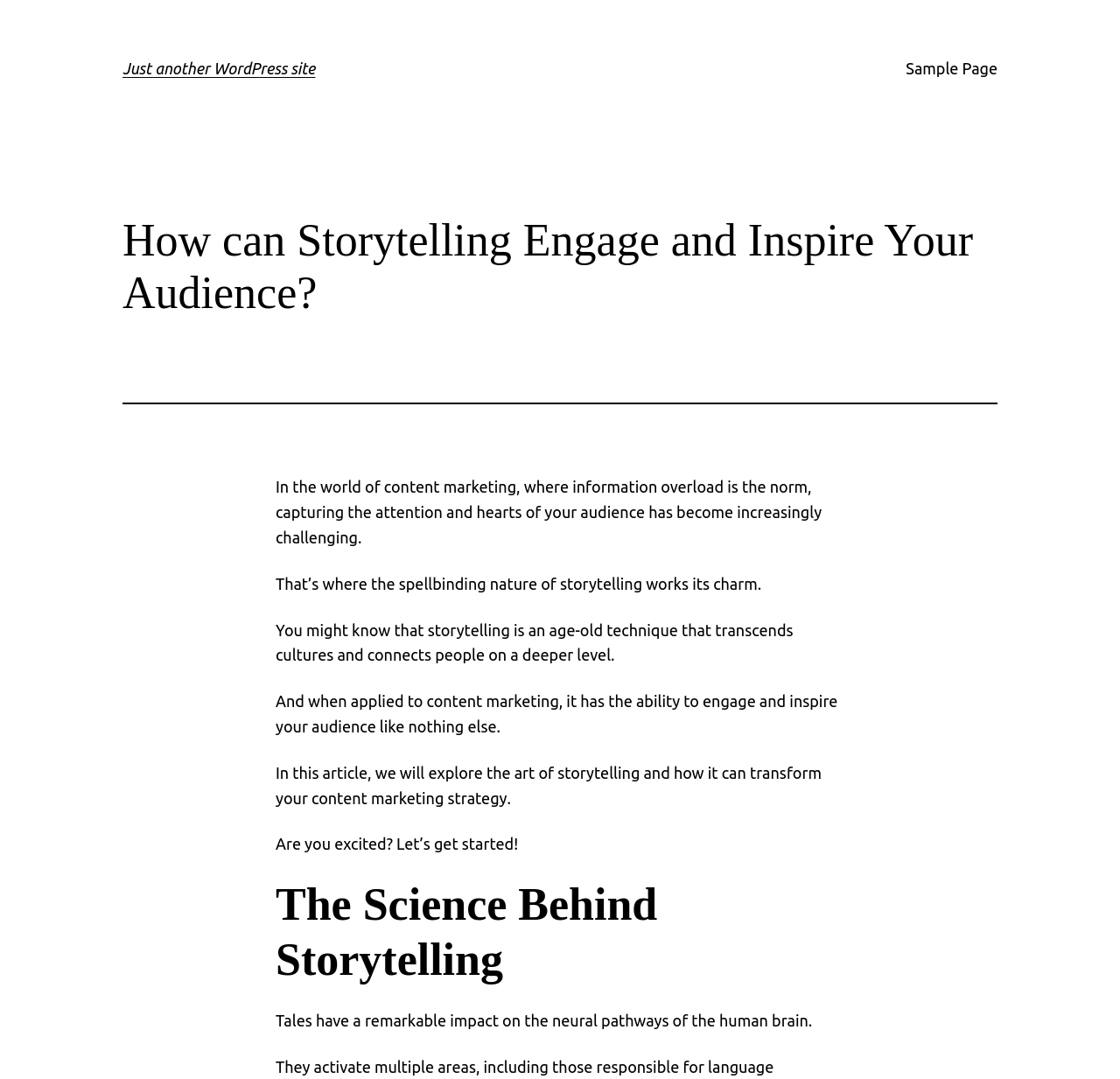What is the effect of tales on the human brain?
Using the image, provide a concise answer in one word or a short phrase.

Remarkable impact